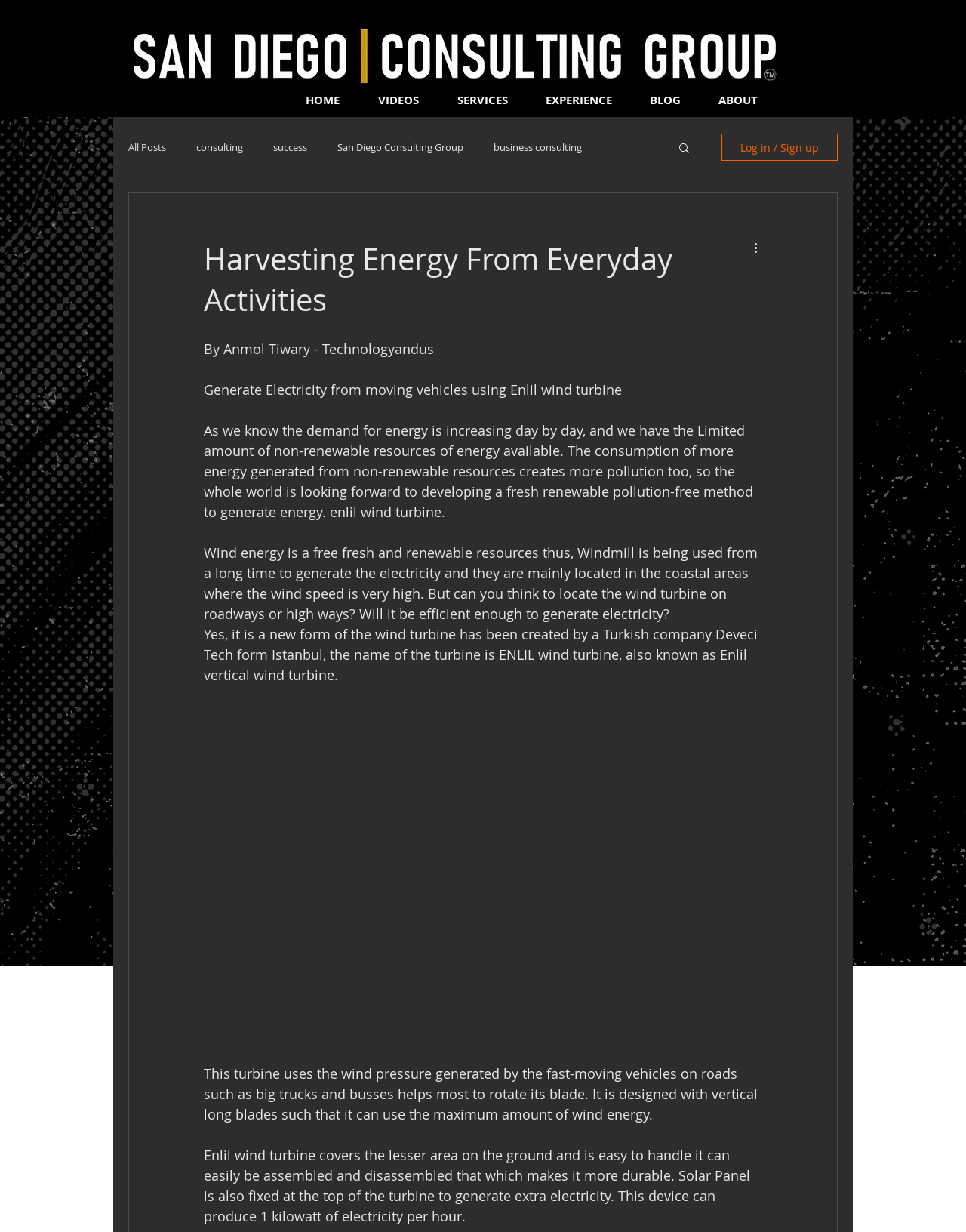Could you specify the bounding box coordinates for the clickable section to complete the following instruction: "Click on the SERVICES link"?

[0.453, 0.07, 0.545, 0.092]